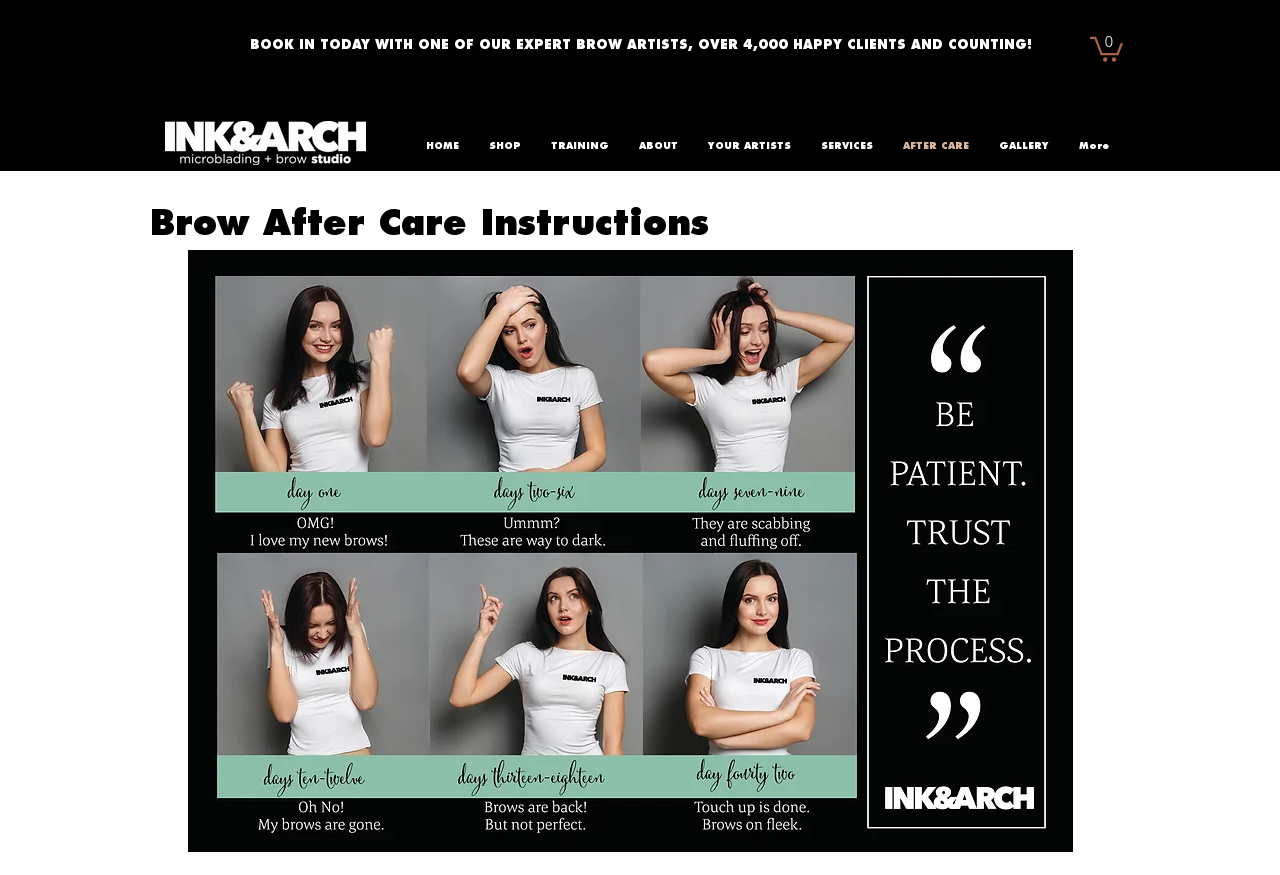Answer briefly with one word or phrase:
What is the purpose of the website?

Brow care services